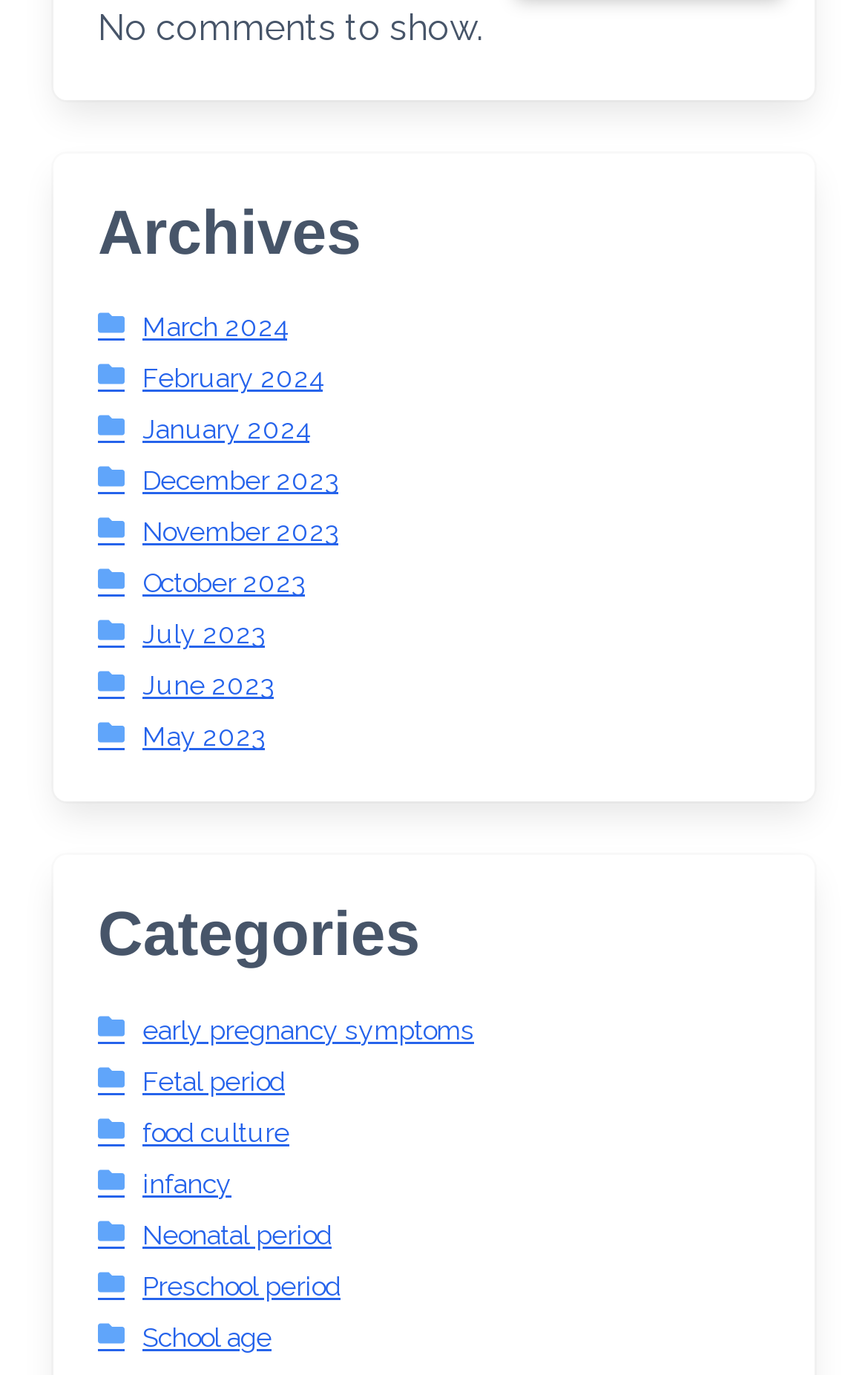Use a single word or phrase to answer the question:
How many categories are listed?

7